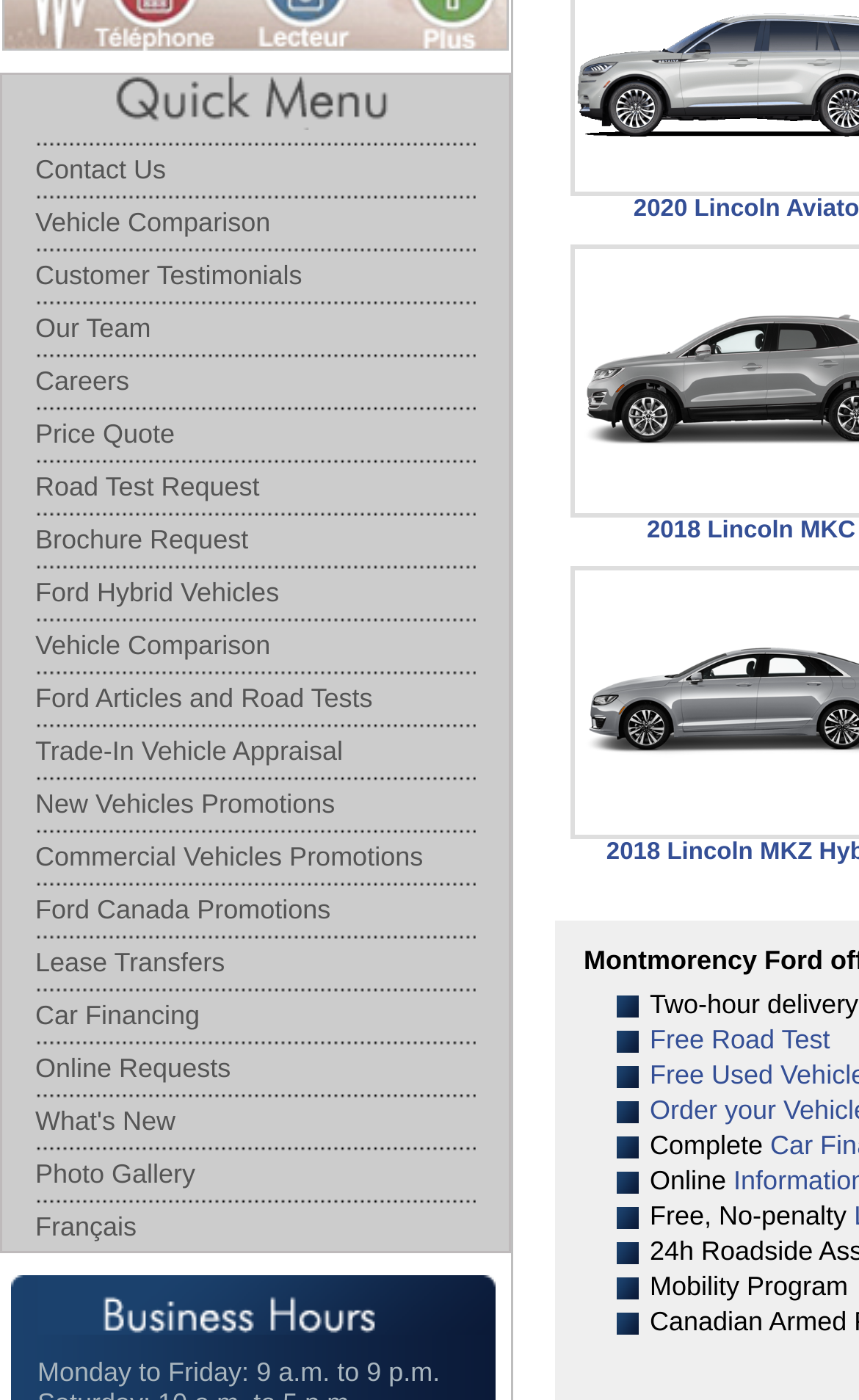Determine the bounding box coordinates of the section to be clicked to follow the instruction: "Click on 'Français'". The coordinates should be given as four float numbers between 0 and 1, formatted as [left, top, right, bottom].

[0.041, 0.856, 0.554, 0.894]